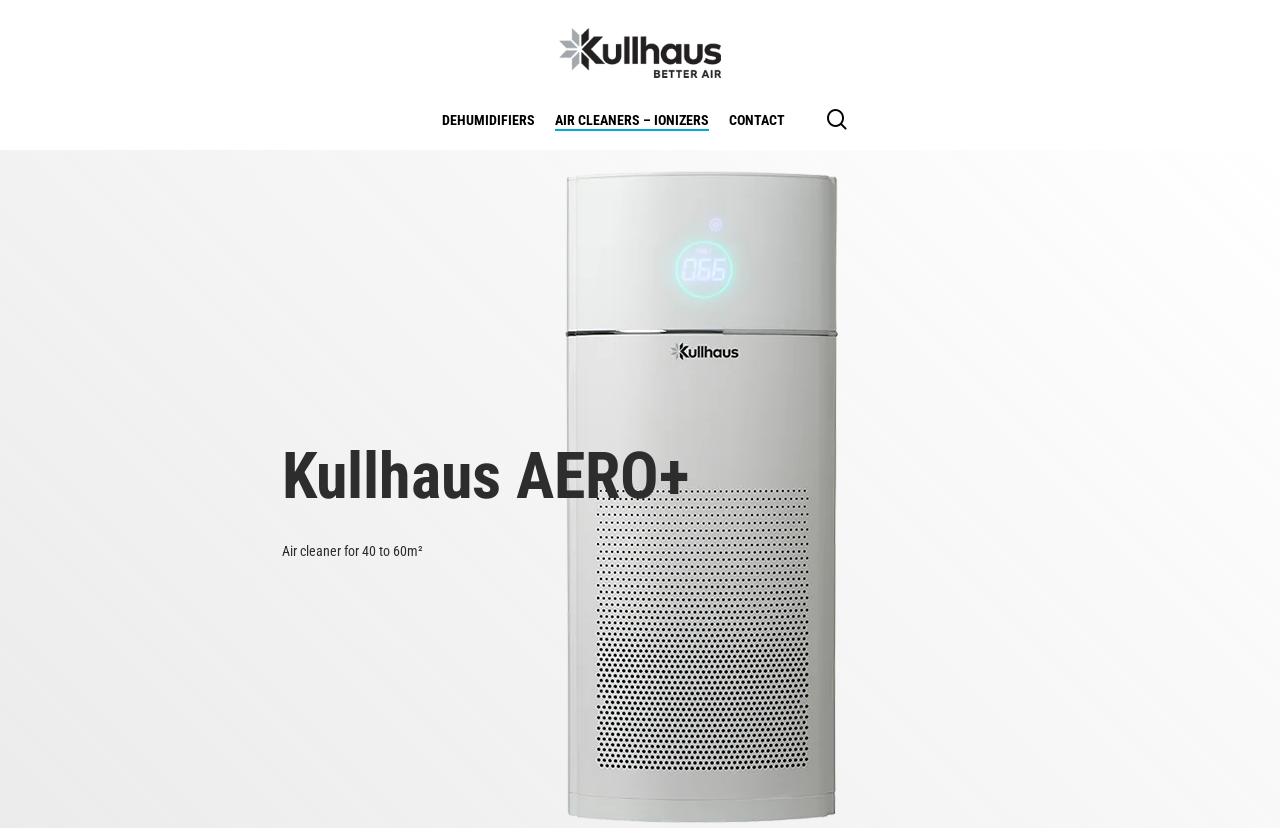Use one word or a short phrase to answer the question provided: 
What is the name of the air cleaner product?

AERO+